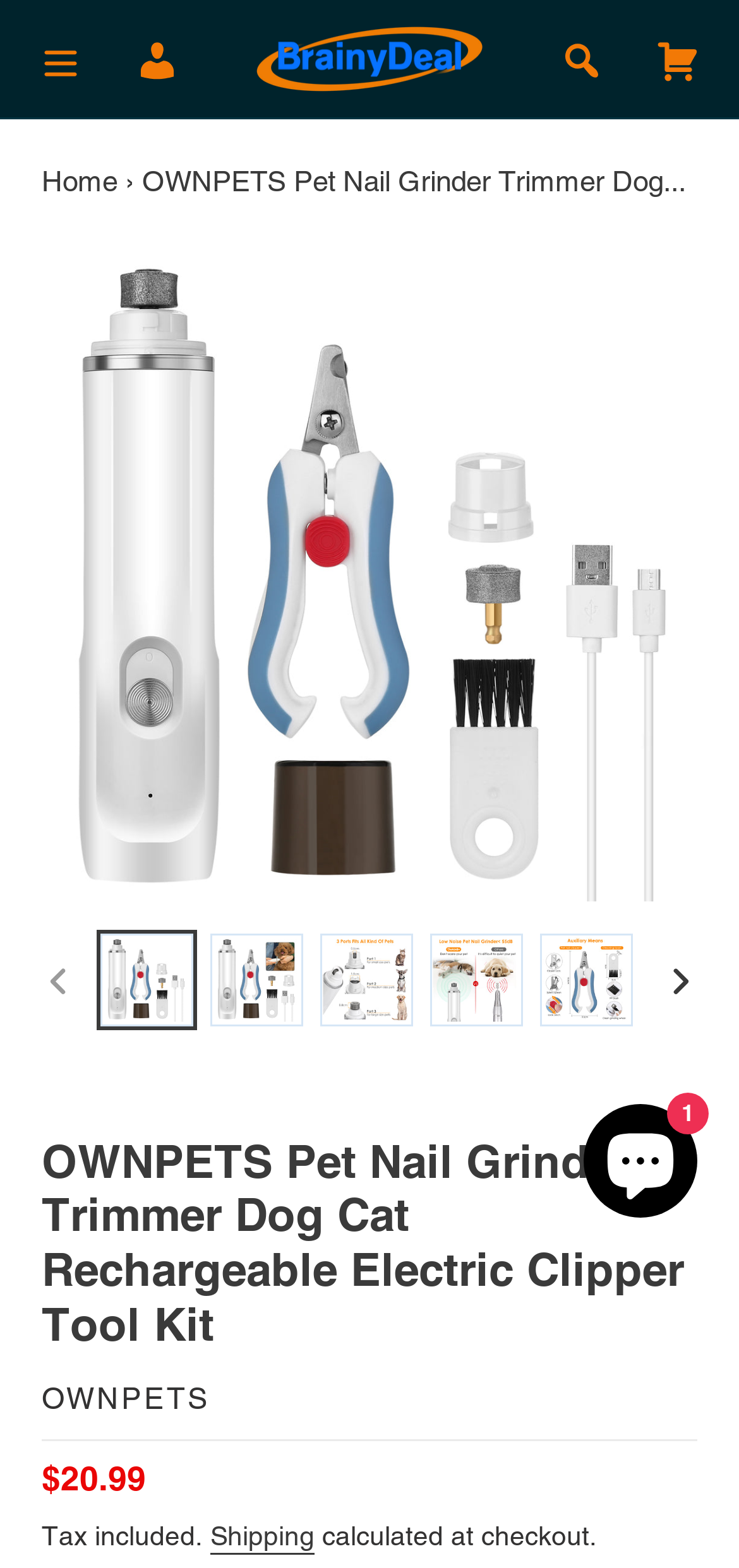Please answer the following question using a single word or phrase: Is the chat window expanded?

True